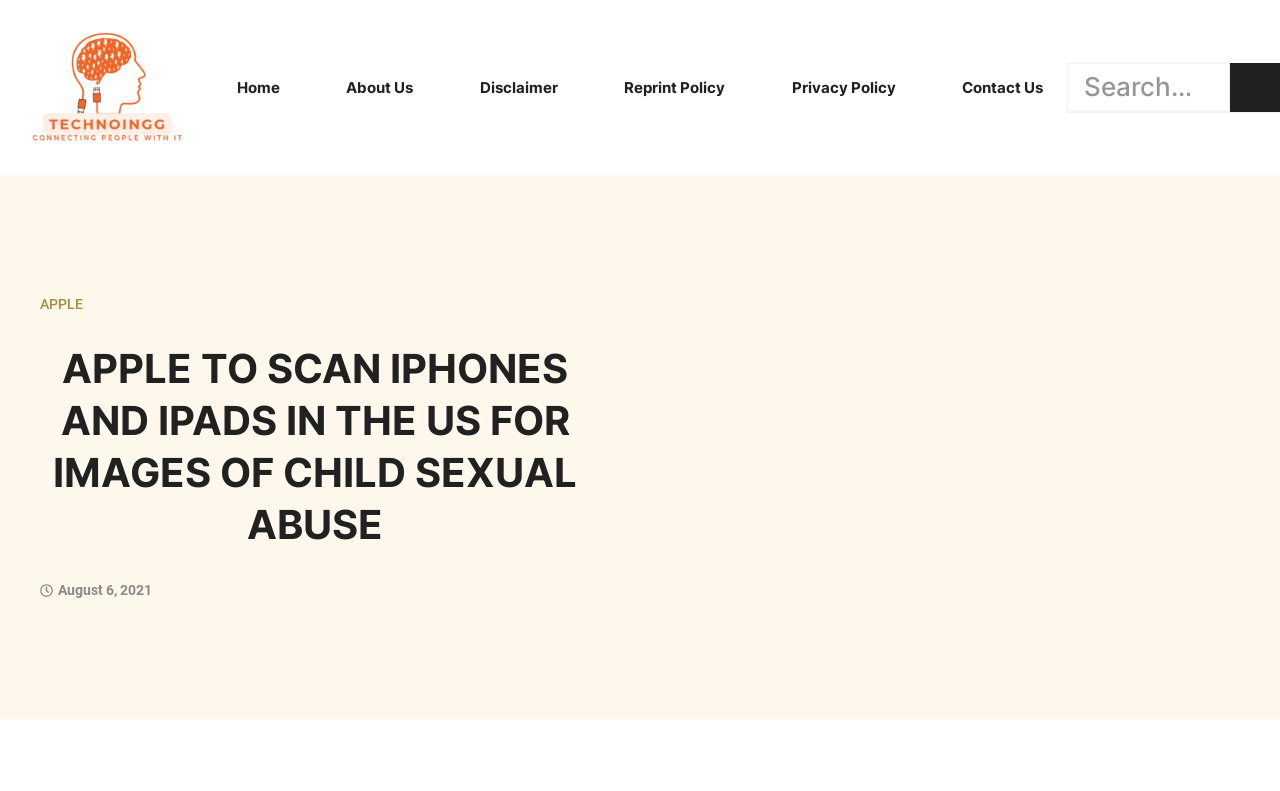Identify the bounding box coordinates of the element to click to follow this instruction: 'go to home page'. Ensure the coordinates are four float values between 0 and 1, provided as [left, top, right, bottom].

[0.167, 0.082, 0.237, 0.139]